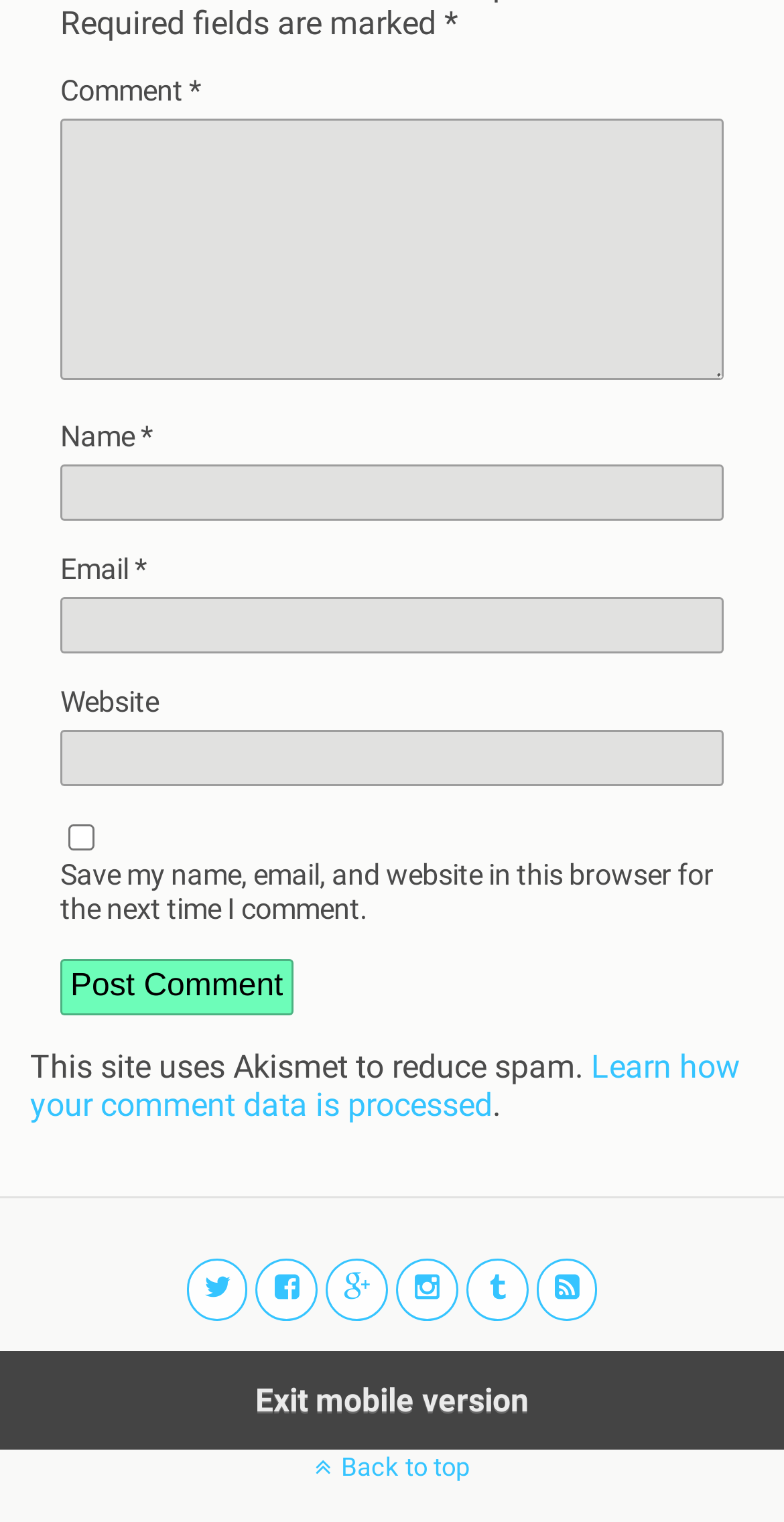What is the label of the first textbox?
Using the image, answer in one word or phrase.

Comment